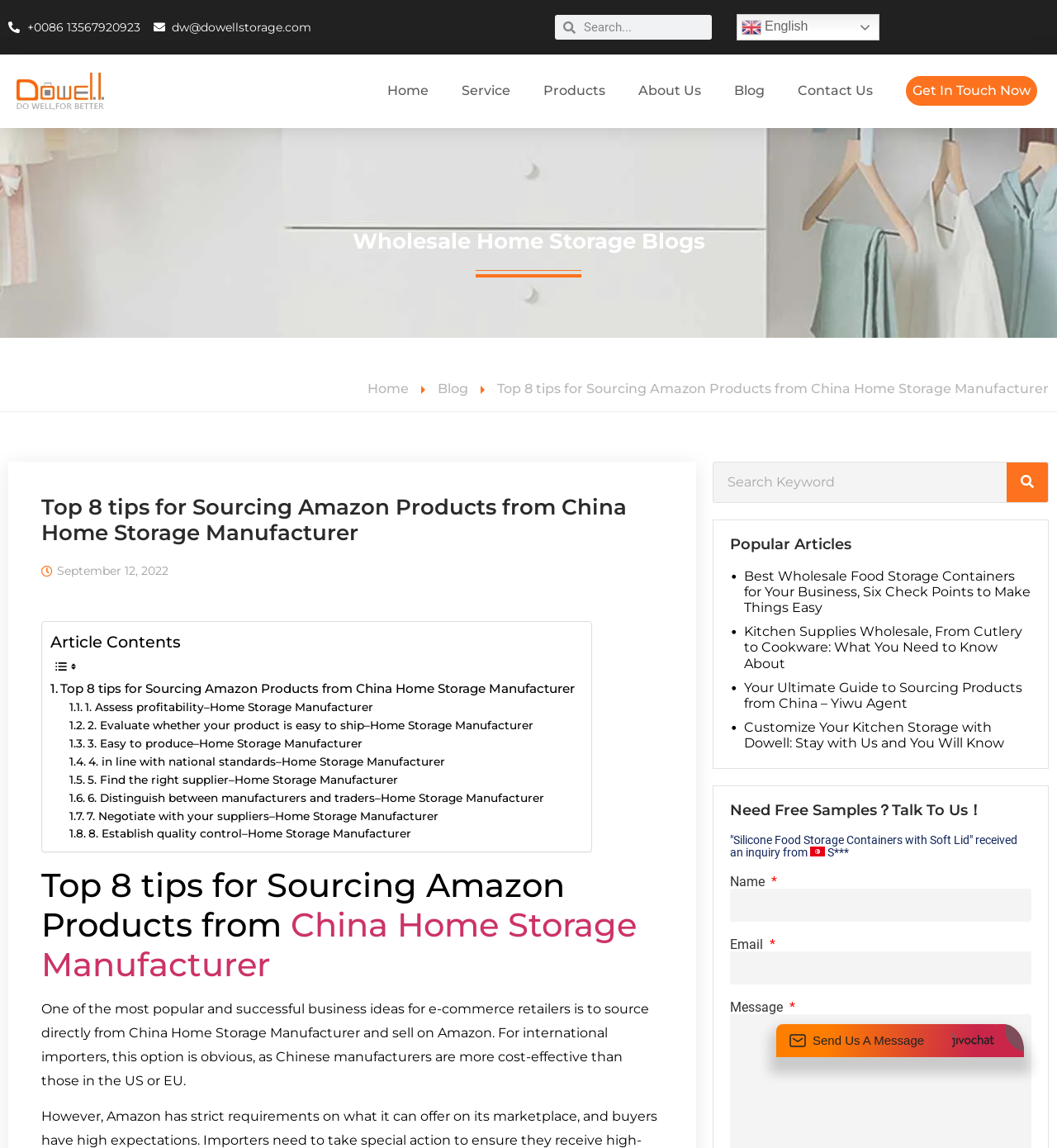Specify the bounding box coordinates of the area to click in order to follow the given instruction: "Read the article about Top 8 tips for Sourcing Amazon Products from China Home Storage Manufacturer."

[0.039, 0.431, 0.628, 0.476]